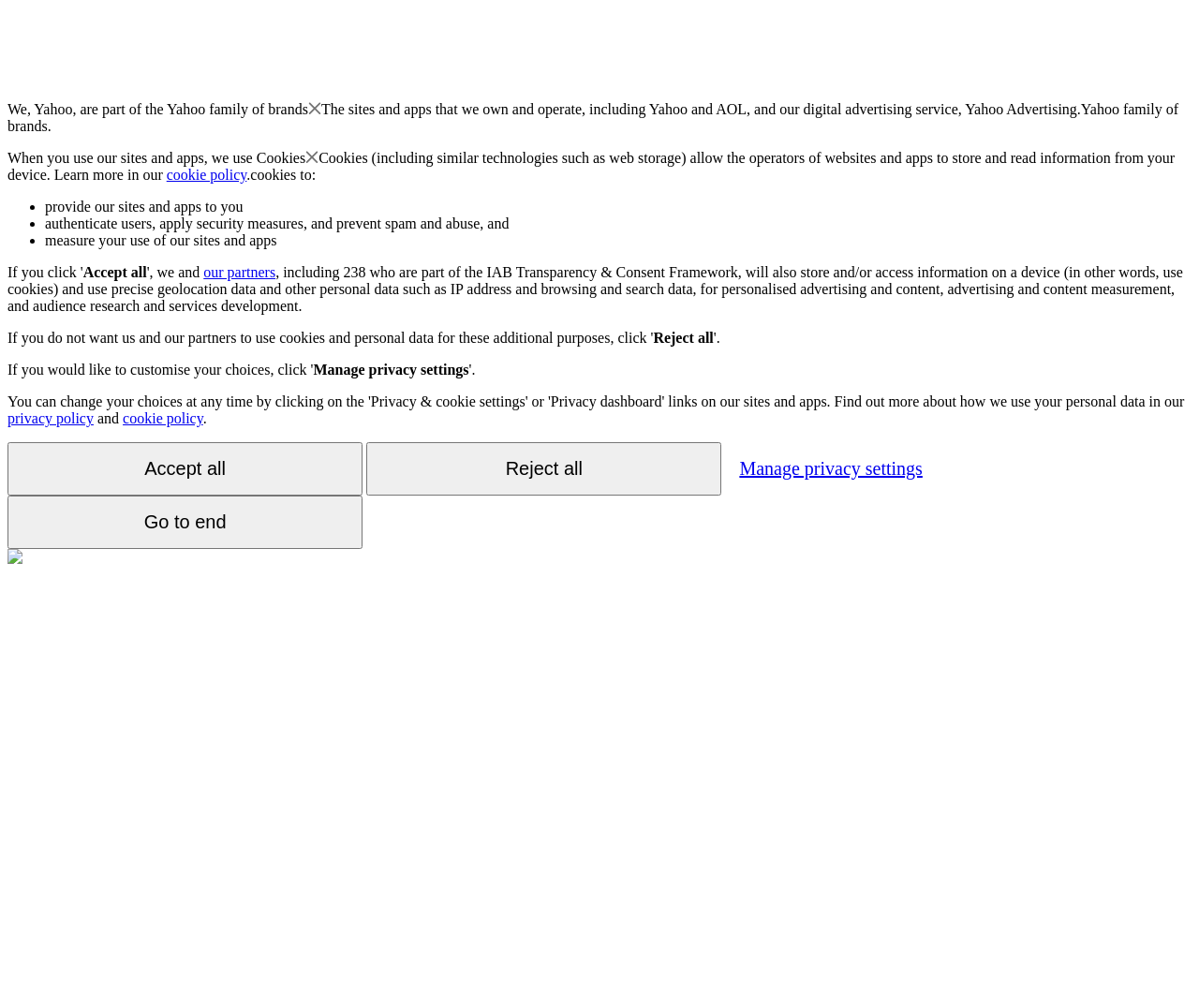What is Yahoo part of?
Look at the image and answer with only one word or phrase.

Yahoo family of brands